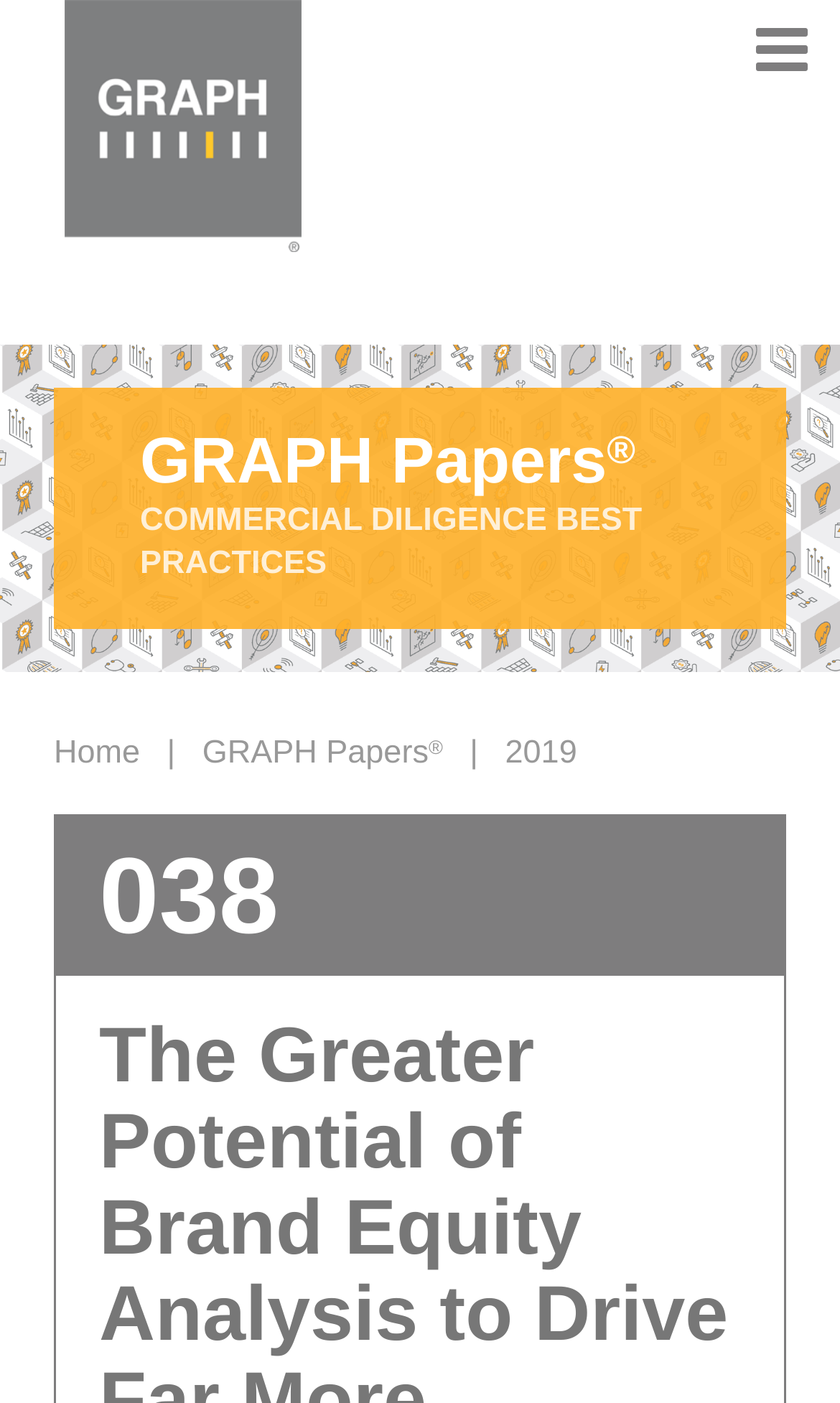Please give a succinct answer using a single word or phrase:
How many links are there in the top navigation bar?

4